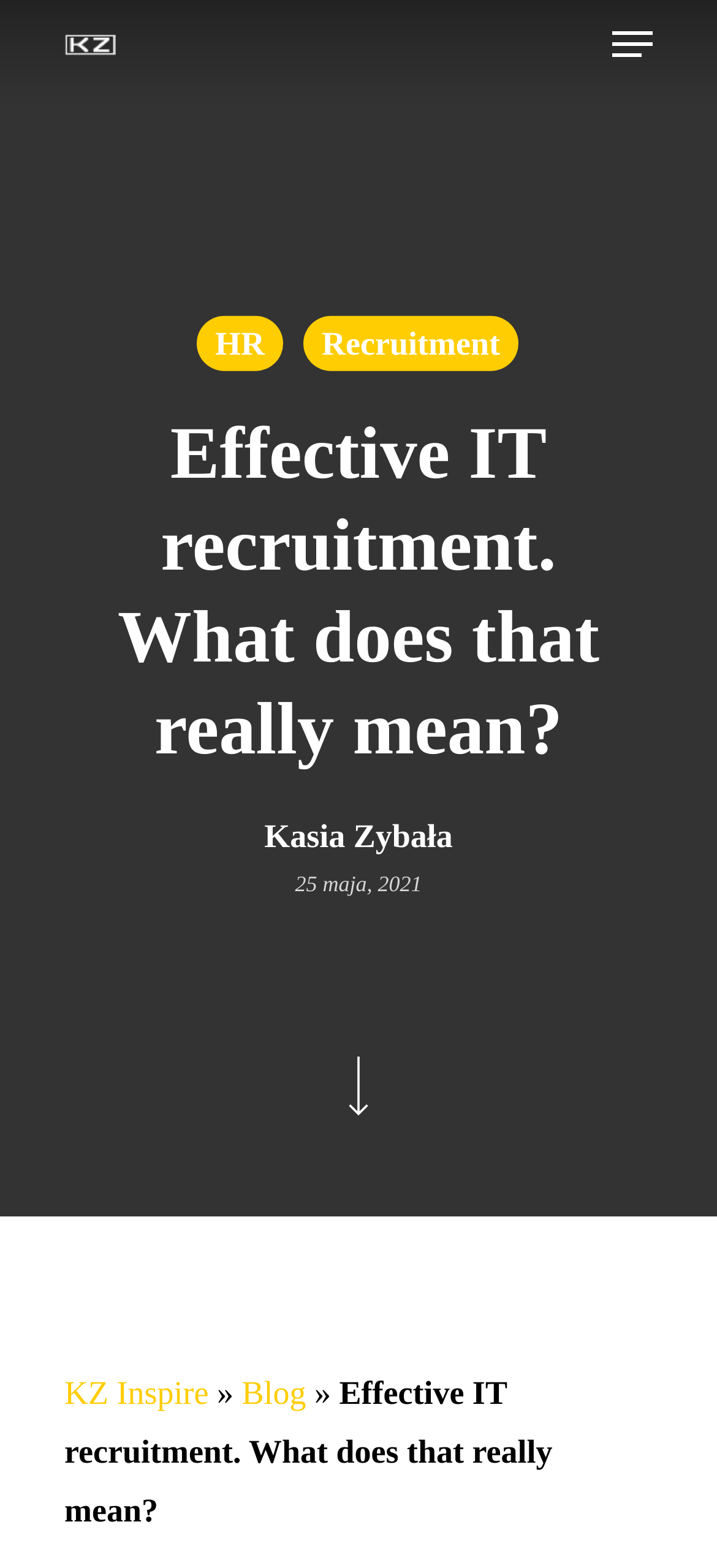What is the date of the blog post?
Give a single word or phrase answer based on the content of the image.

25 maja, 2021